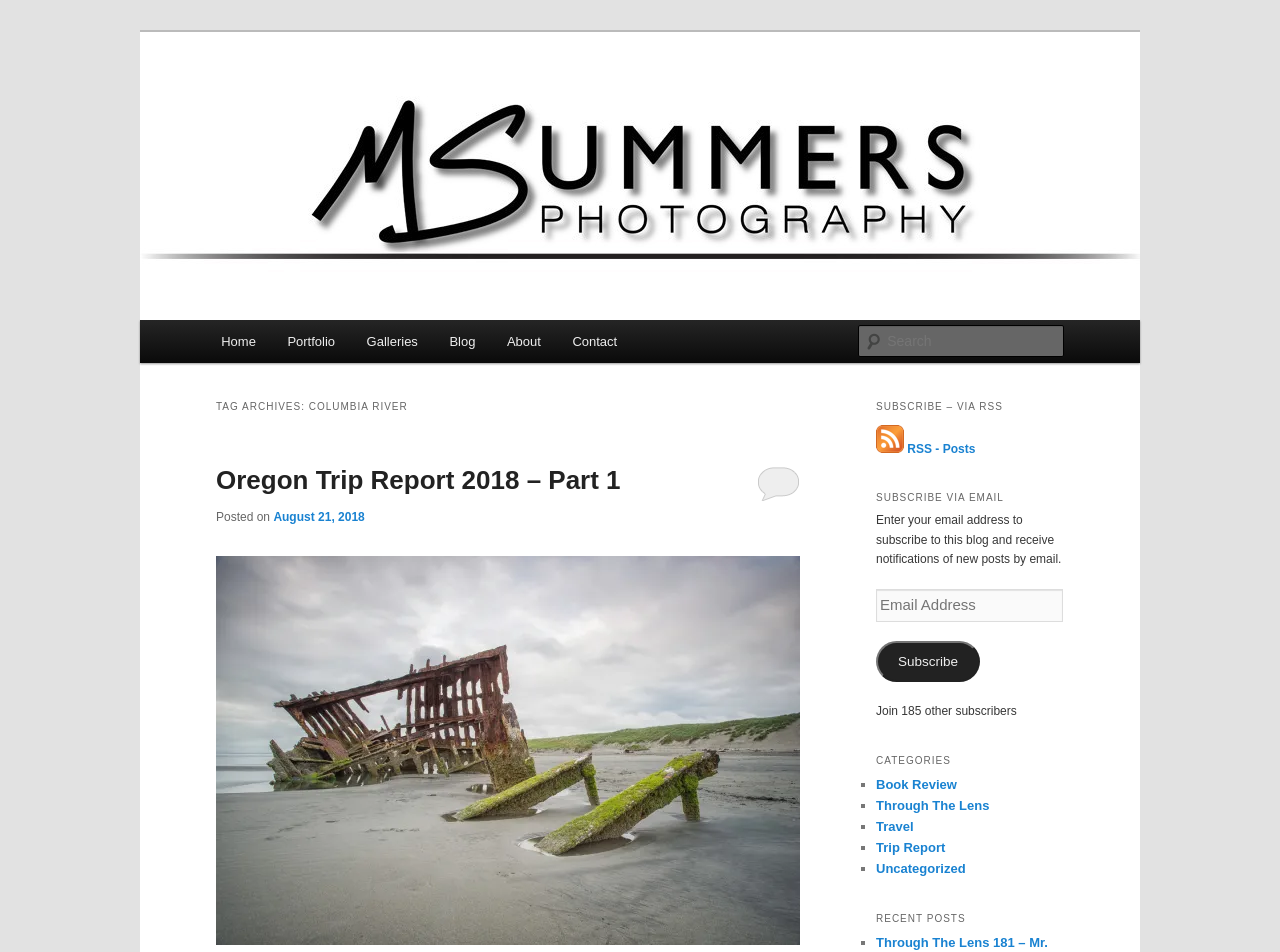From the screenshot, find the bounding box of the UI element matching this description: "Subscribe". Supply the bounding box coordinates in the form [left, top, right, bottom], each a float between 0 and 1.

[0.684, 0.674, 0.766, 0.717]